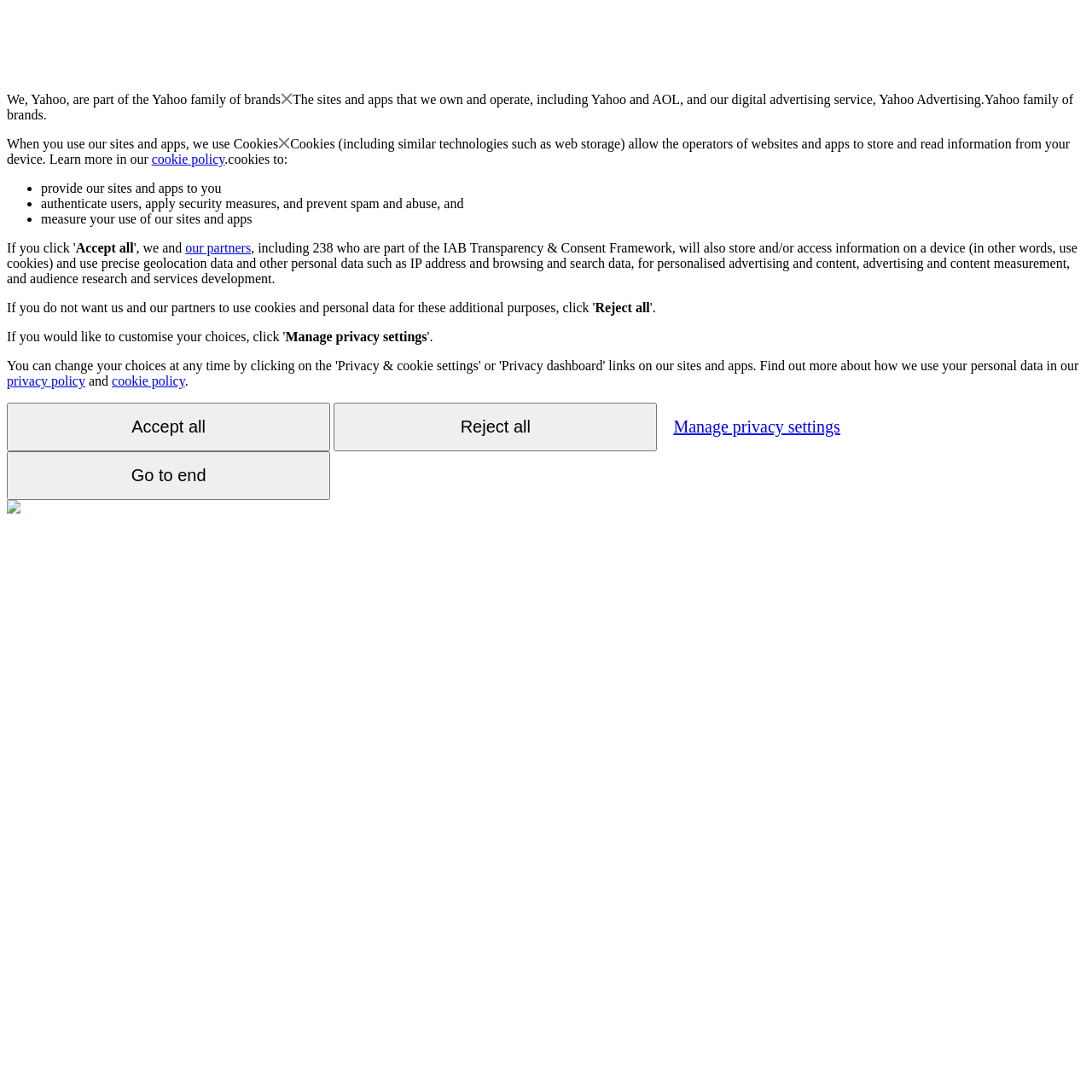What can be found in the cookie policy?
Please answer the question with a detailed response using the information from the screenshot.

The webpage provides a link to the cookie policy, which suggests that the policy contains information about cookies, how they are used, and other related details.